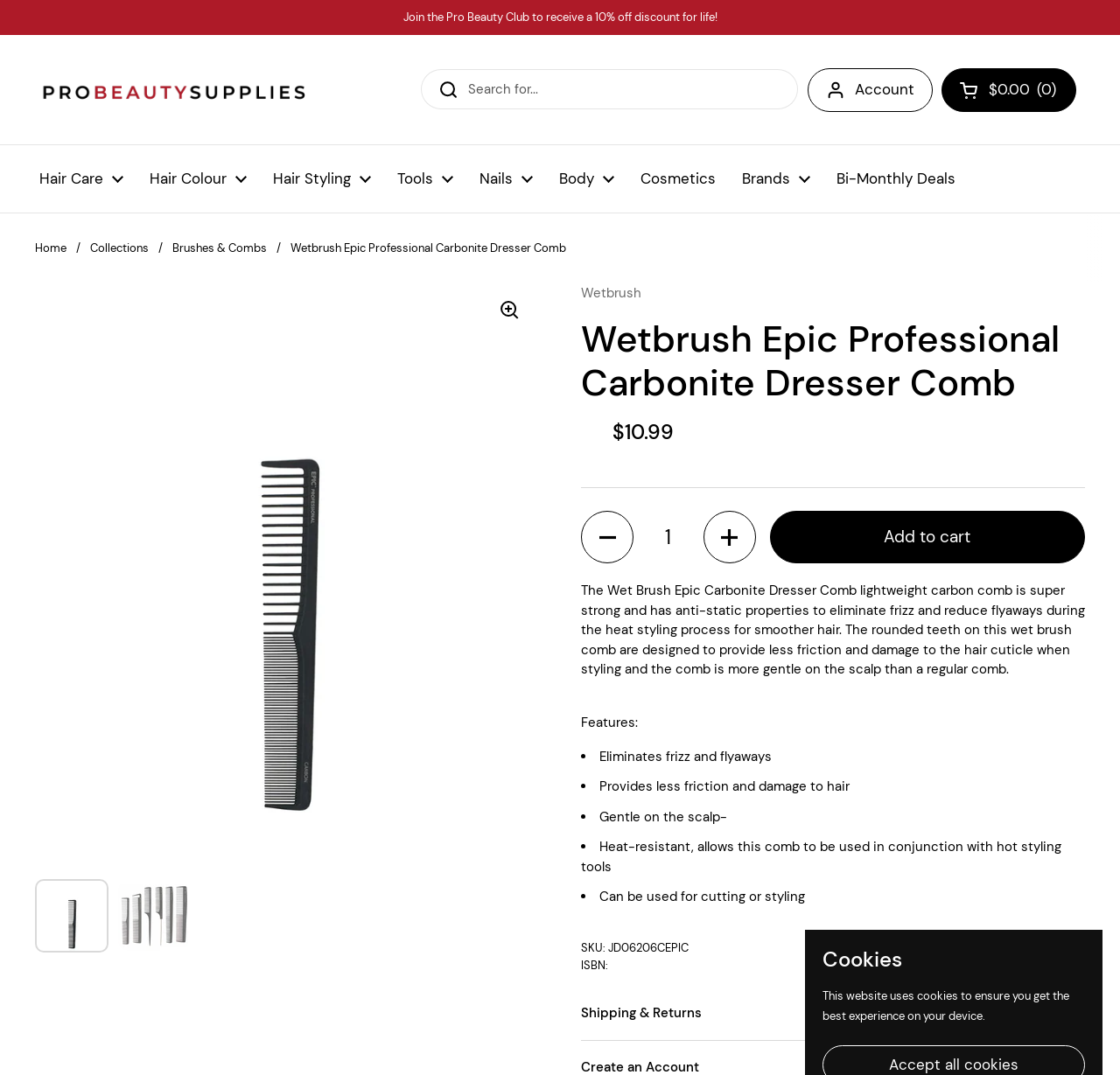Generate a comprehensive description of the contents of the webpage.

This webpage is about the Wet Brush Epic Professional Carbonite Dresser Comb, a hair care product. At the top, there is a navigation menu with links to "Hair Care", "Hair Colour", "Hair Styling", "Tools", "Nails", "Body", "Cosmetics", and "Brands". Below the navigation menu, there is a search bar and a link to "Pro Beauty Supplies". 

On the left side, there is a sidebar with links to "Home", "Collections", "Brushes & Combs", and the current page, "Wetbrush Epic Professional Carbonite Dresser Comb". 

The main content area displays two large images of the product, one on the left and one on the right. Above the images, there is a heading with the product name and a price of $10.99. Below the images, there is a product description, which explains the features and benefits of the comb, including its ability to eliminate frizz and flyaways, provide less friction and damage to hair, and be gentle on the scalp. 

There are also several buttons, including "Decrease quantity", "Increase quantity", and "Add to cart". A list of features is presented in bullet points, including the comb's heat-resistant properties and its ability to be used for cutting or styling. 

At the bottom of the page, there is a section with the product's SKU and ISBN, as well as a link to "Shipping & Returns" and a notice about cookies used on the website.